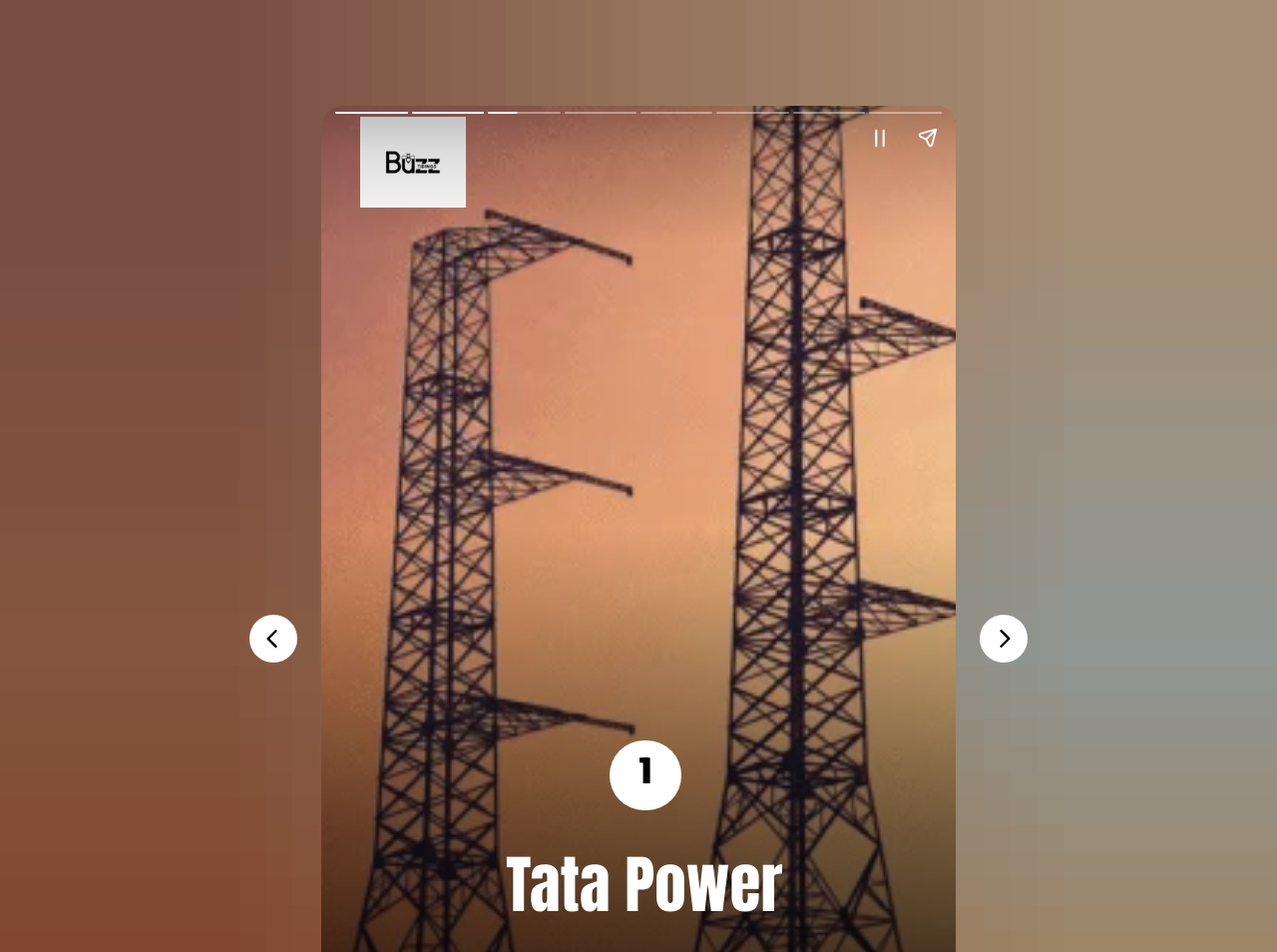What is the function of the button with the text 'Pause story'?
Refer to the image and give a detailed response to the question.

The button with the text 'Pause story' is likely used to pause the current story or article, allowing users to temporarily stop the content from advancing. Its bounding box coordinates are [0.67, 0.119, 0.708, 0.169].